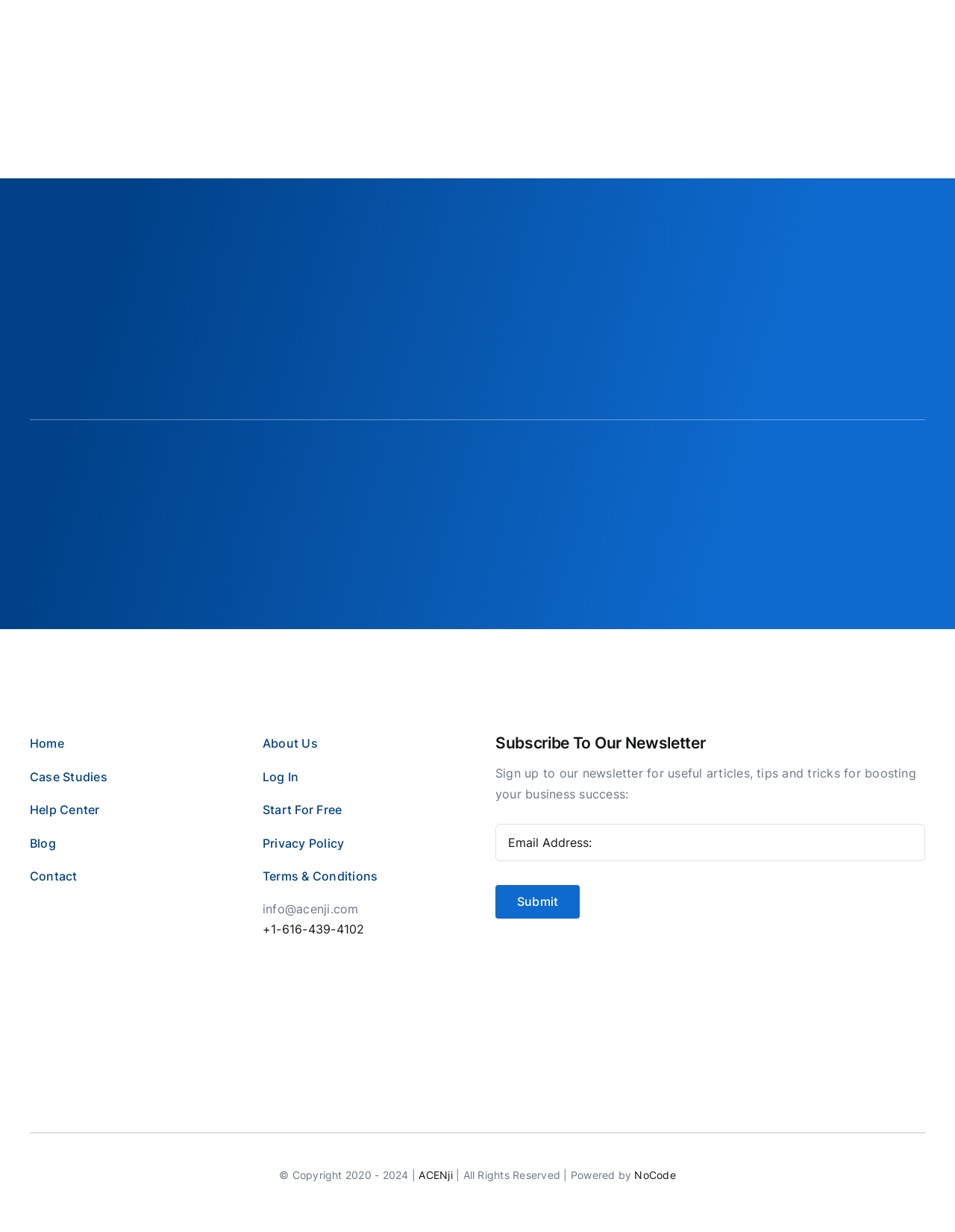Using the element description: "Contact", determine the bounding box coordinates for the specified UI element. The coordinates should be four float numbers between 0 and 1, [left, top, right, bottom].

[0.031, 0.703, 0.238, 0.72]